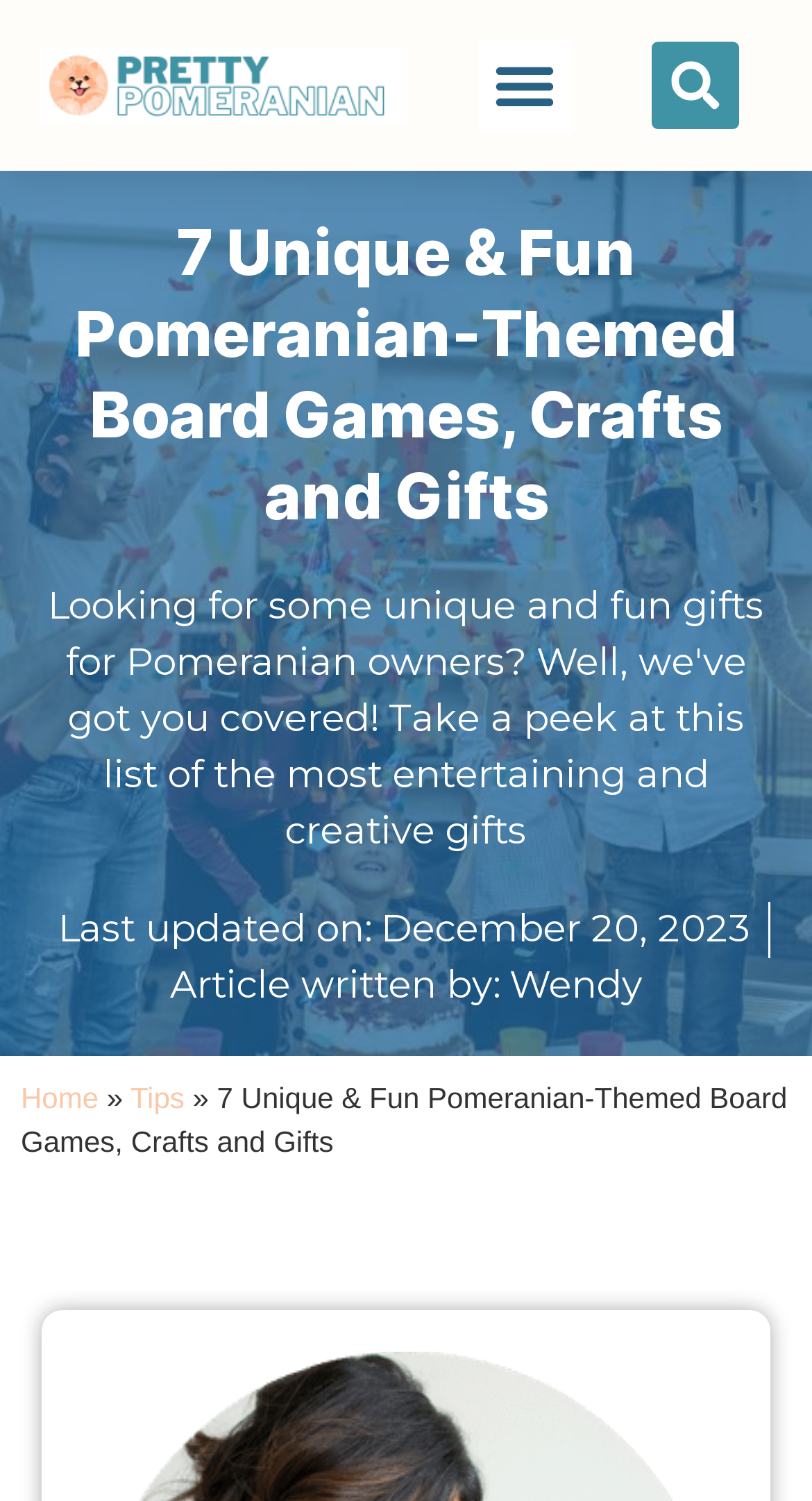Find the bounding box of the UI element described as: "Menu". The bounding box coordinates should be given as four float values between 0 and 1, i.e., [left, top, right, bottom].

[0.59, 0.026, 0.705, 0.088]